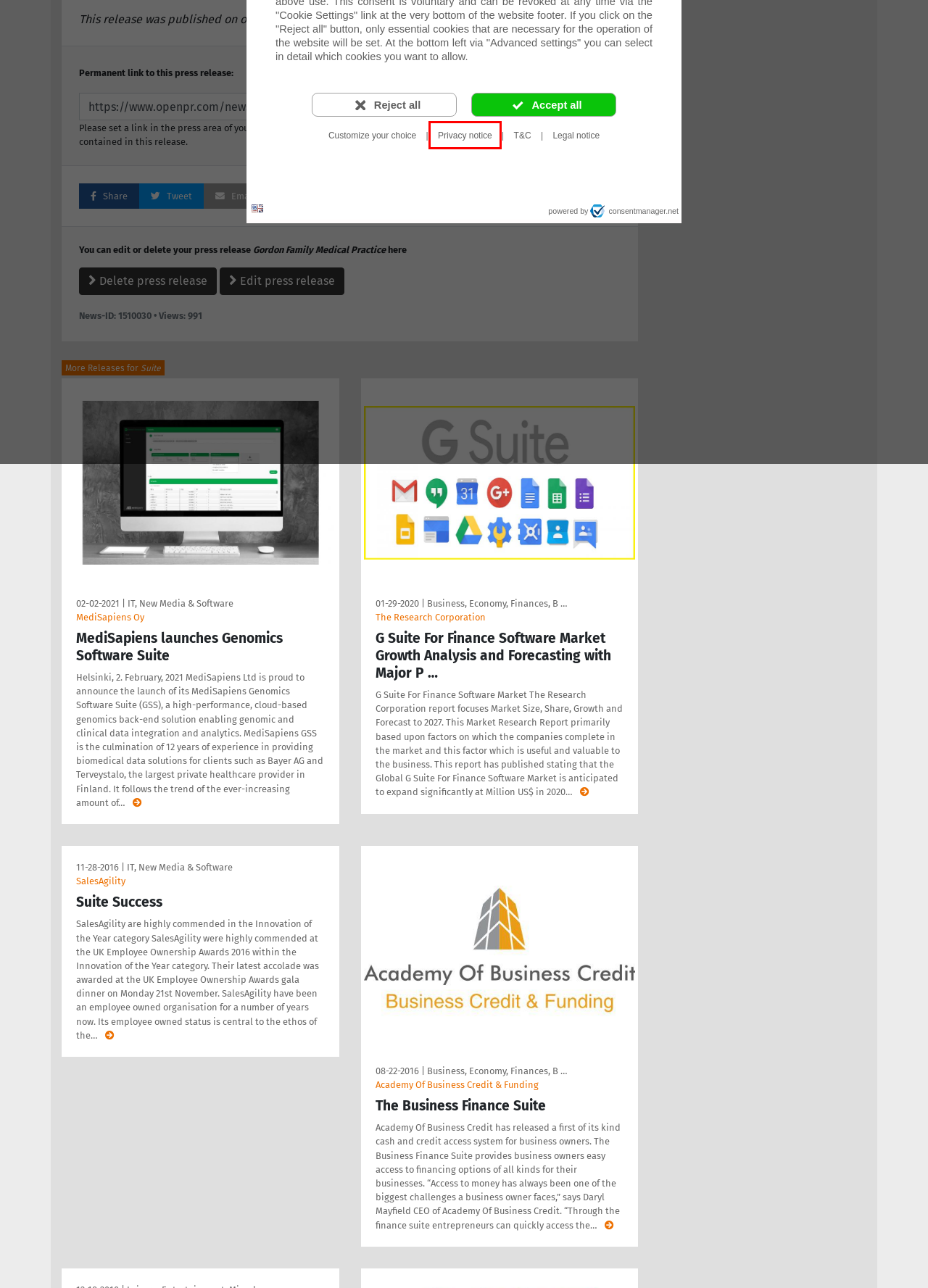You are provided a screenshot of a webpage featuring a red bounding box around a UI element. Choose the webpage description that most accurately represents the new webpage after clicking the element within the red bounding box. Here are the candidates:
A. openPR.com - General Terms and Conditions
B. Suite Success
C. The Research Corporation - press releases - openPR.com
D. openPR.com - Press Releases and Business News for free
E. openPR.com - press releases of the category IT, New Media & Software
F. Cookie banner from consentmanager
G. Datenschutzerklärungen der Einbock GmbH
H. The Business Finance Suite

G